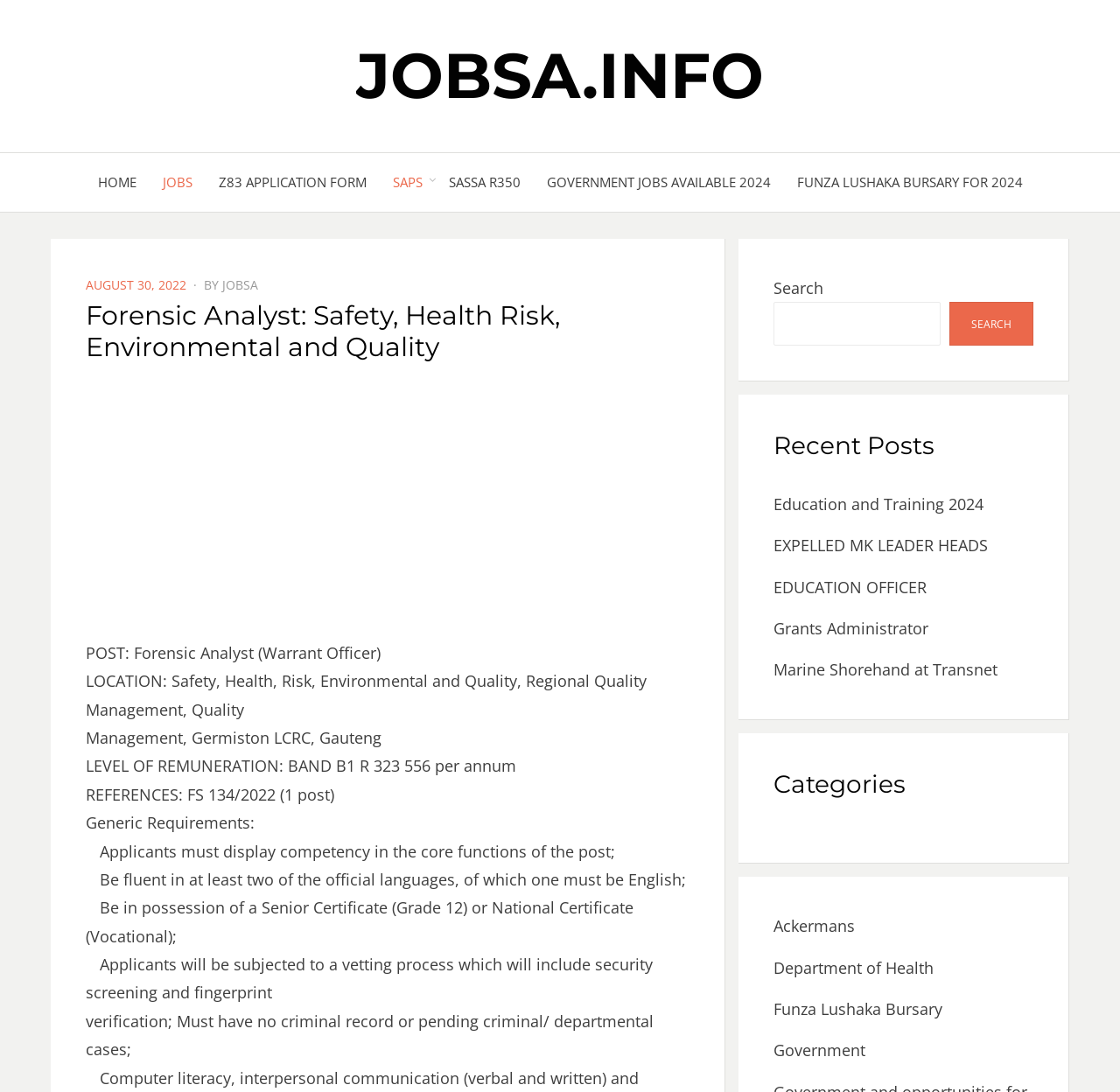Examine the image and give a thorough answer to the following question:
What is the category of the job?

The category of the job can be found in the link element, which is 'Government'. The category is 'Government'.